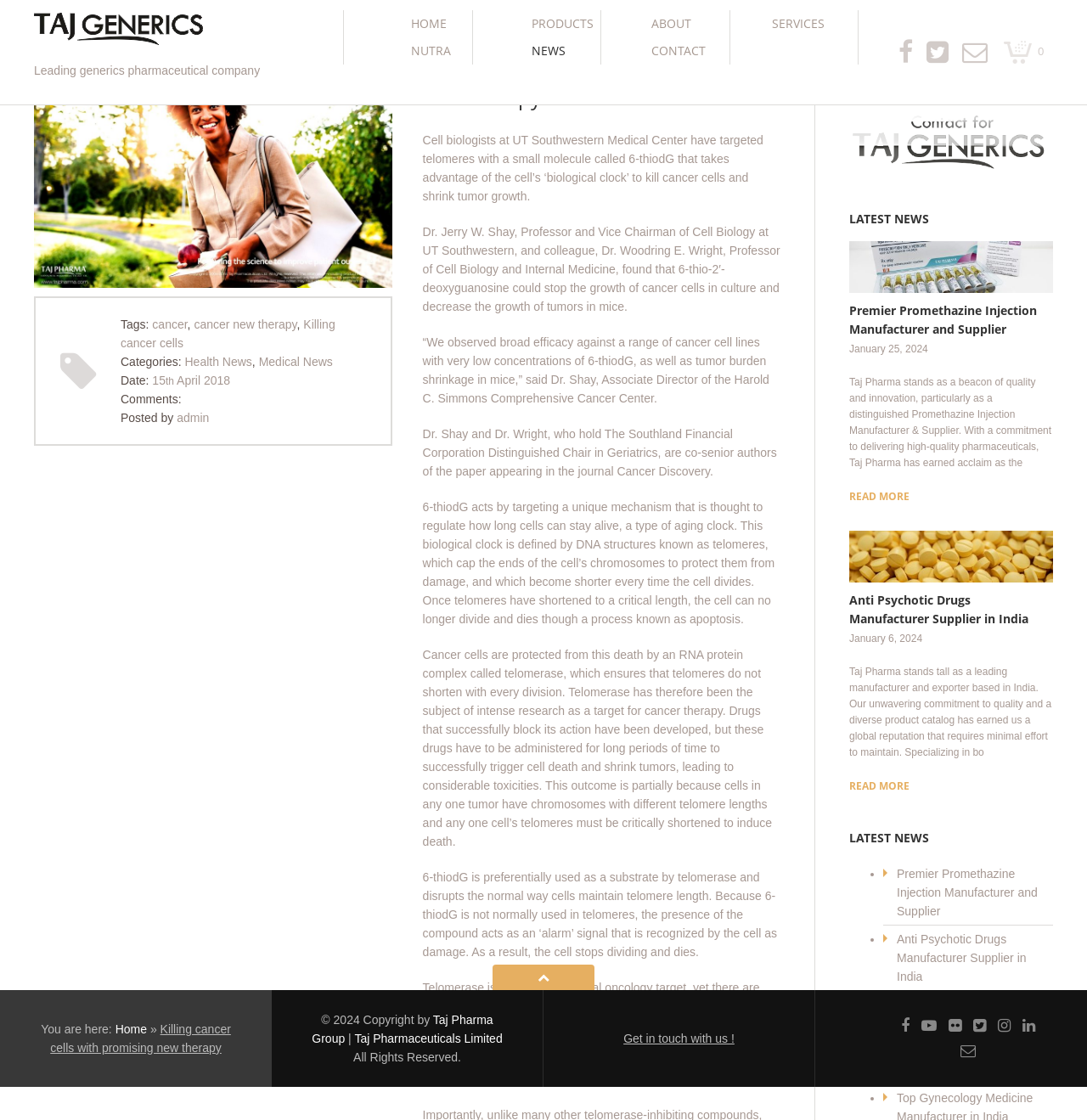Can you find and provide the main heading text of this webpage?

Killing cancer cells with promising new therapy